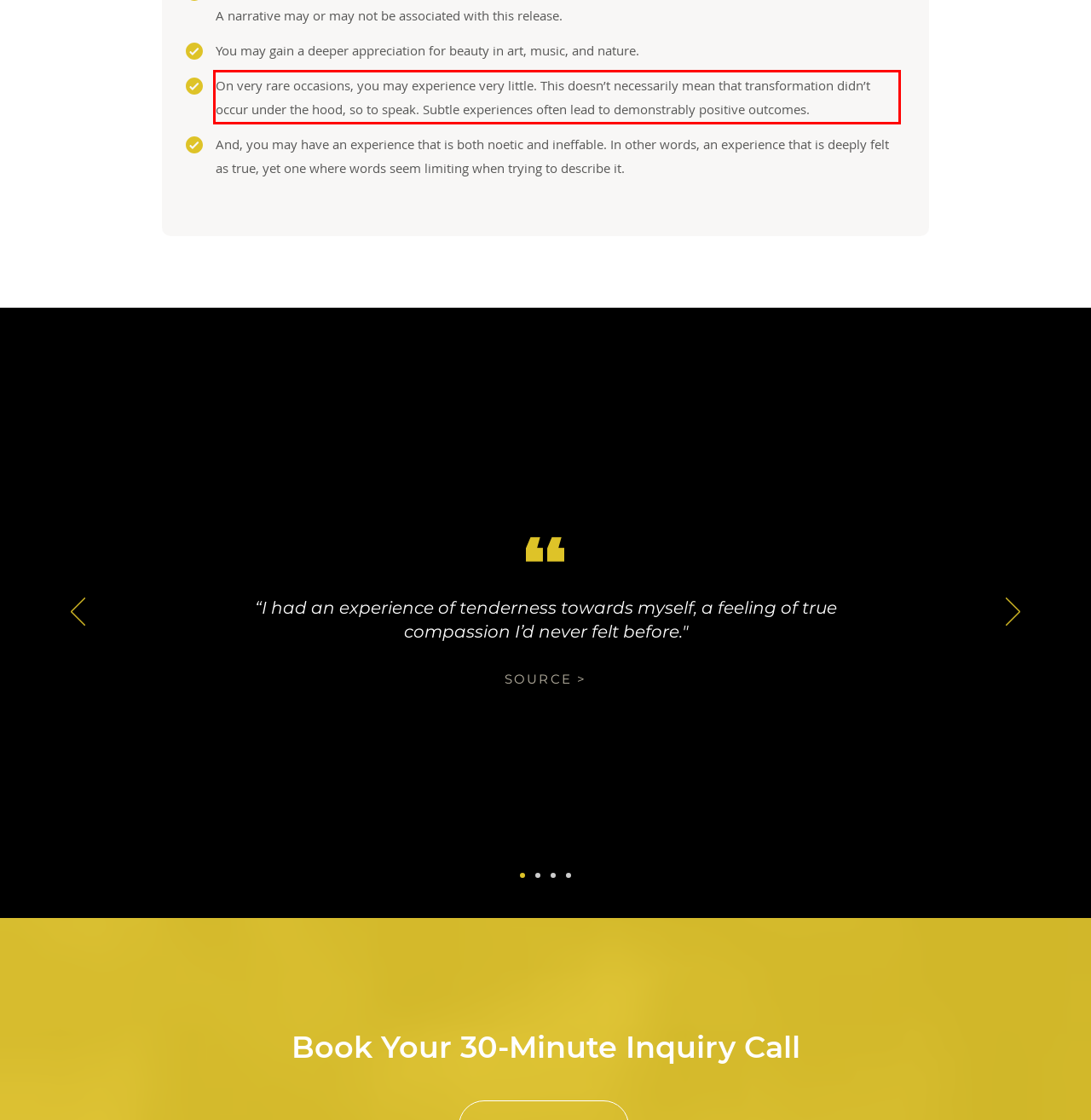Please take the screenshot of the webpage, find the red bounding box, and generate the text content that is within this red bounding box.

On very rare occasions, you may experience very little. This doesn’t necessarily mean that transformation didn’t occur under the hood, so to speak. Subtle experiences often lead to demonstrably positive outcomes.